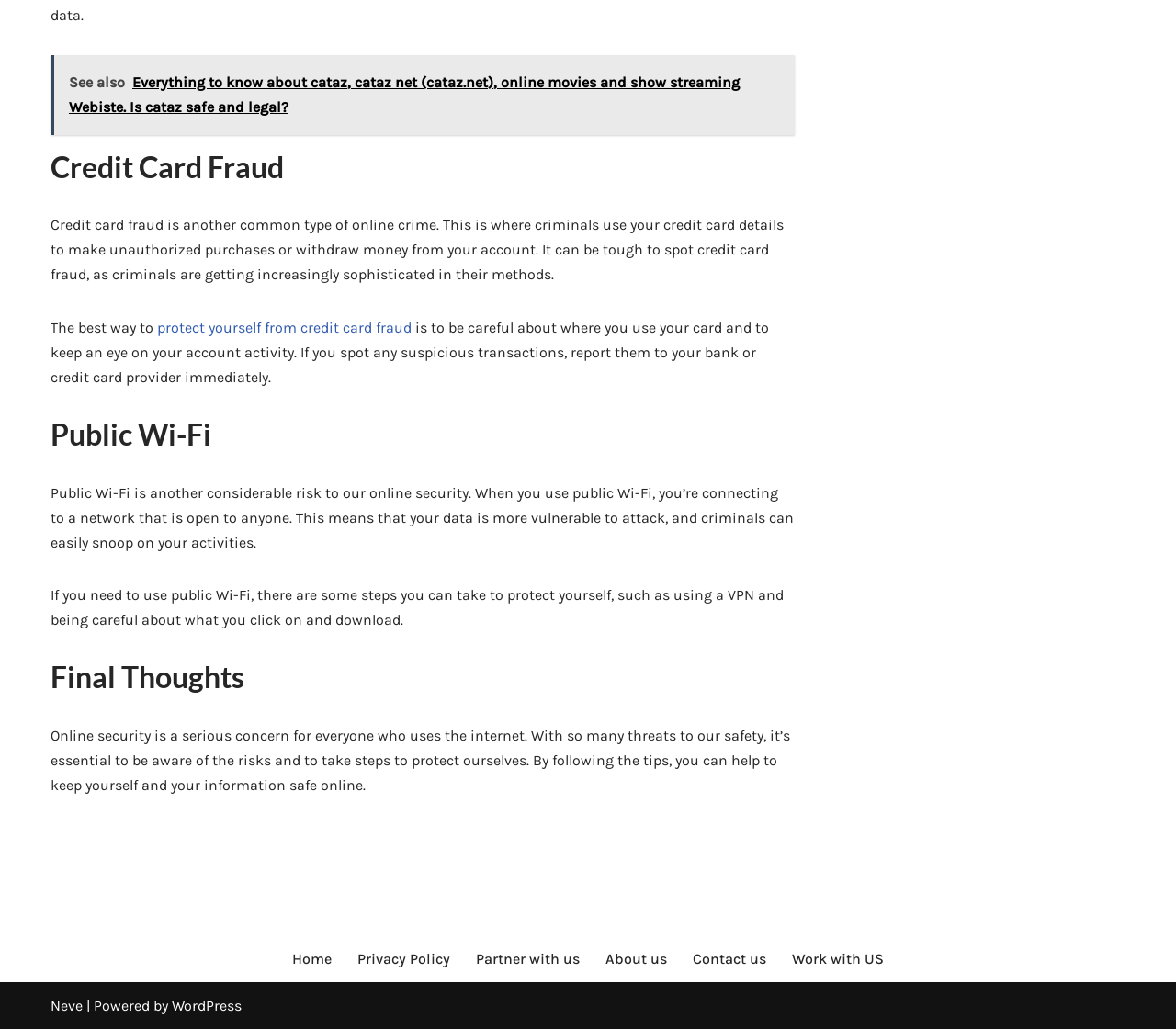Can you specify the bounding box coordinates of the area that needs to be clicked to fulfill the following instruction: "Go to the home page"?

[0.248, 0.92, 0.282, 0.944]